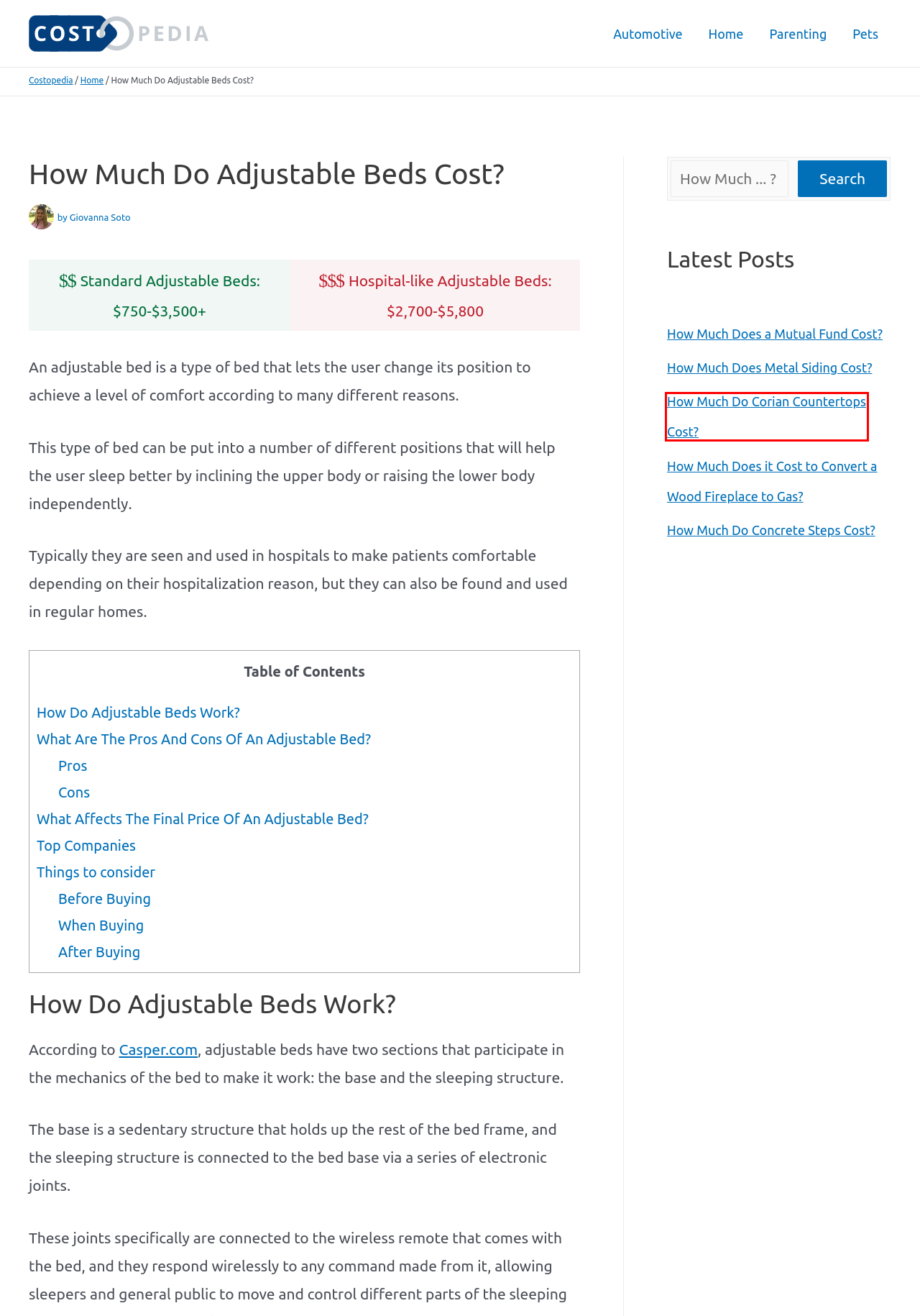You have a screenshot of a webpage with a red rectangle bounding box. Identify the best webpage description that corresponds to the new webpage after clicking the element within the red bounding box. Here are the candidates:
A. Home - Costopedia
B. How Much Does Metal Siding Cost? - Costopedia
C. How Much Do Concrete Steps Cost? - Costopedia
D. How Much Does a Mutual Fund Cost? - Costopedia
E. Parenting - Costopedia
F. How Much Does it Cost to Convert a Wood Fireplace to Gas? - Costopedia
G. How Much Do Corian Countertops Cost? - Costopedia
H. Costopedia - Find a Fair Price

G